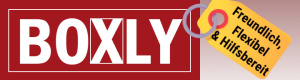What is written in large, white letters on the logo?
Refer to the screenshot and respond with a concise word or phrase.

BOXLY